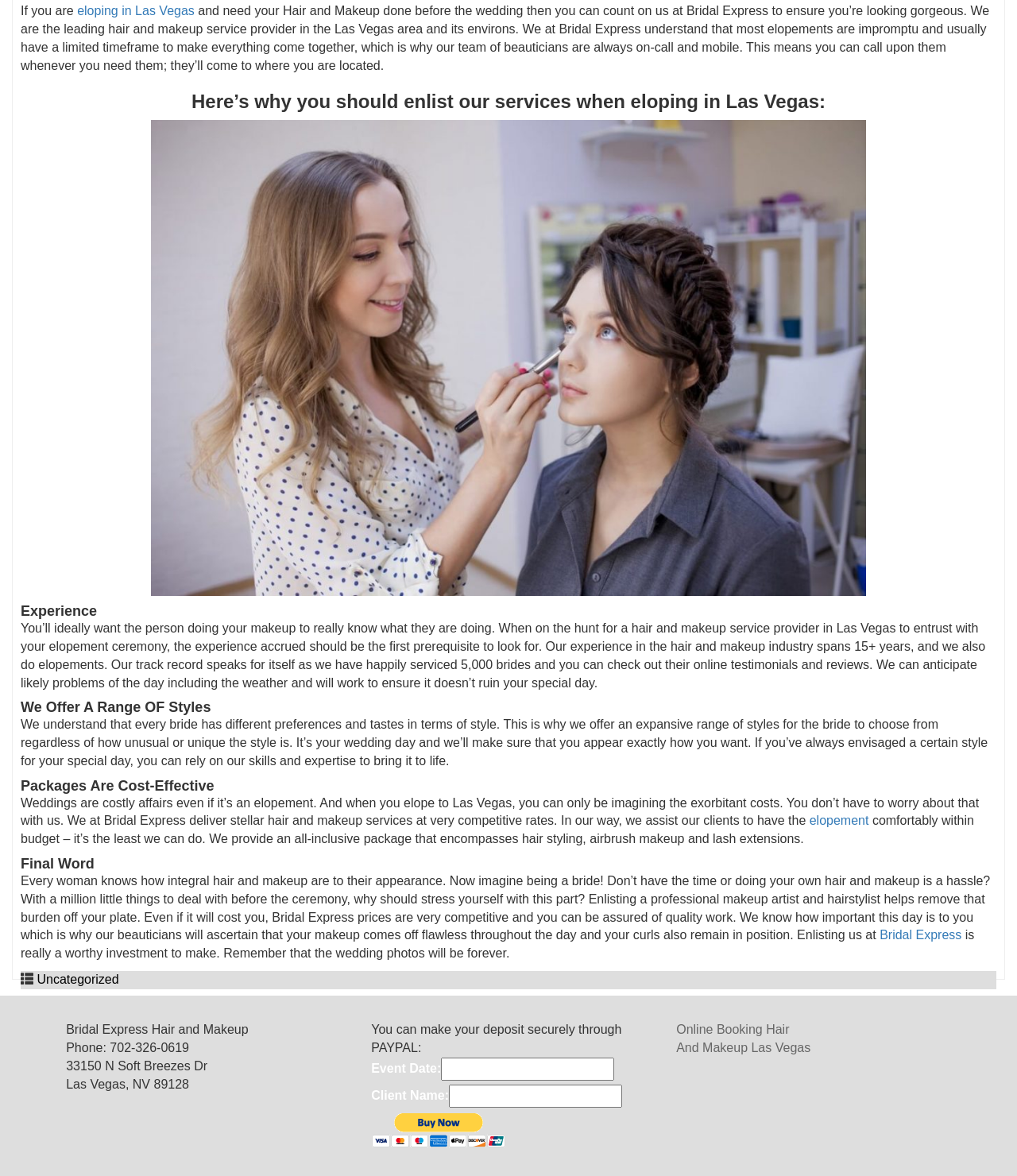Using the format (top-left x, top-left y, bottom-right x, bottom-right y), provide the bounding box coordinates for the described UI element. All values should be floating point numbers between 0 and 1: Bridal Express

[0.865, 0.79, 0.946, 0.801]